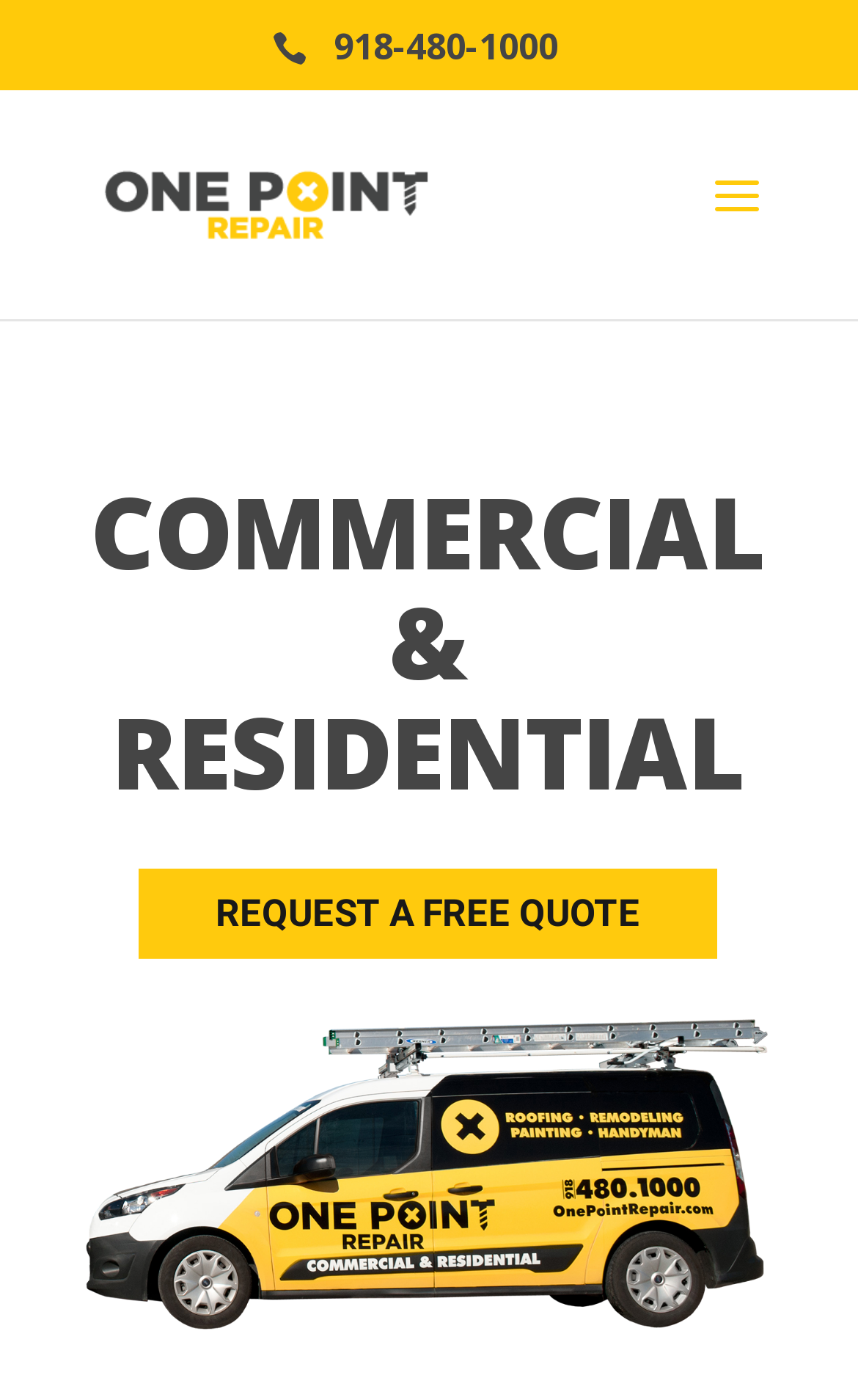Answer the following in one word or a short phrase: 
What is the phone number to call for repair?

918-480-1000